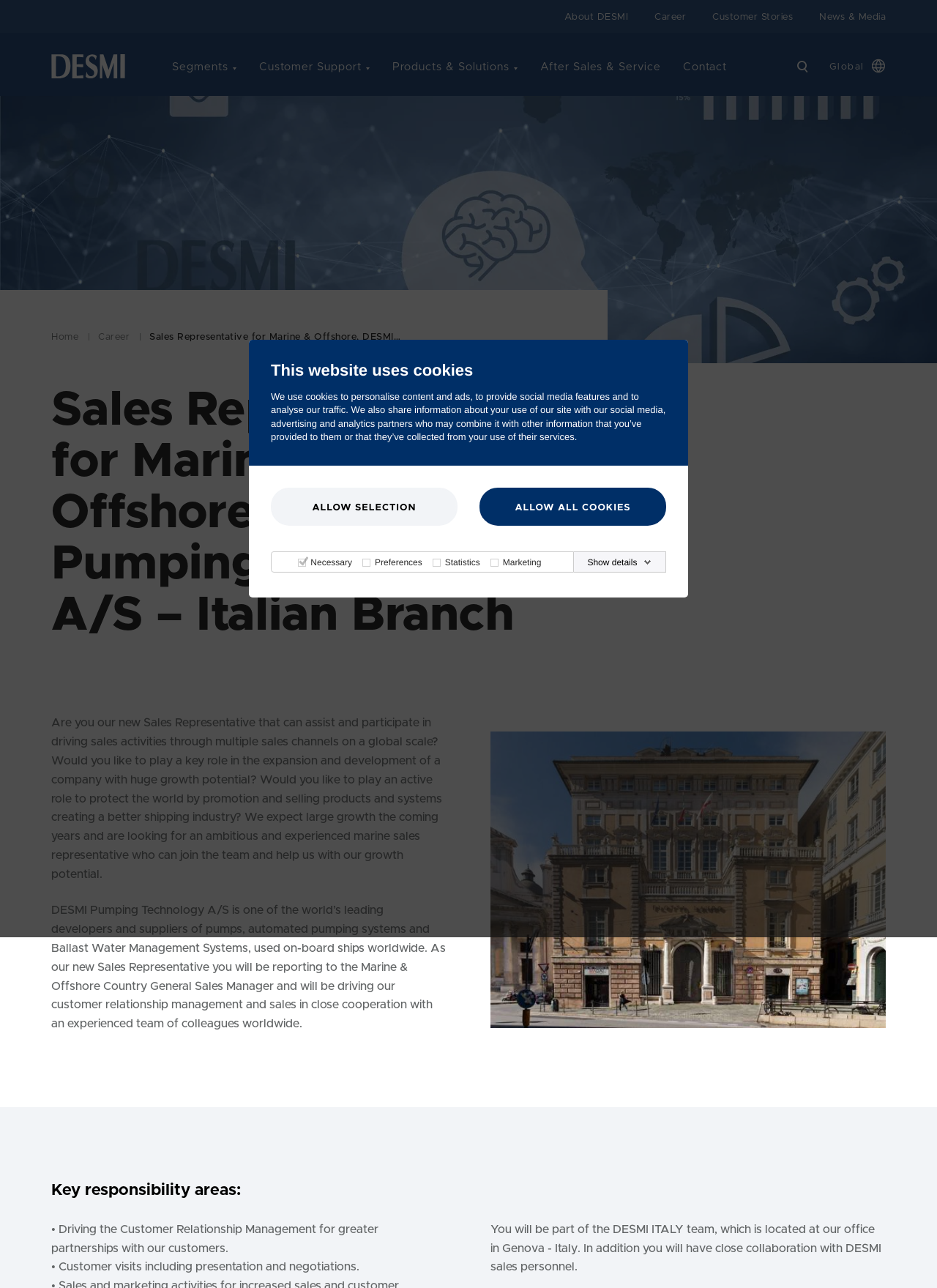Please locate the bounding box coordinates of the element that should be clicked to achieve the given instruction: "Click the 'Home' link".

[0.055, 0.258, 0.084, 0.265]